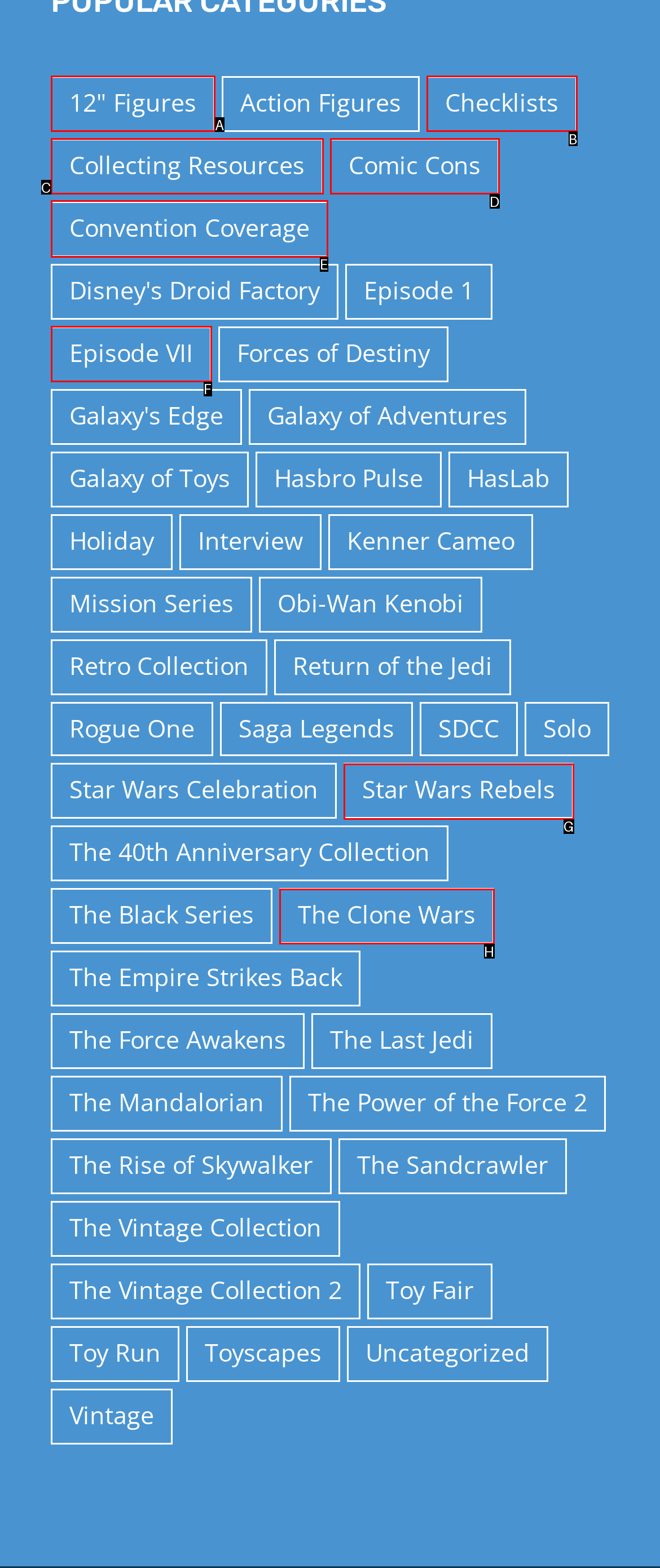Identify the letter of the UI element needed to carry out the task: Browse Convention Coverage
Reply with the letter of the chosen option.

E